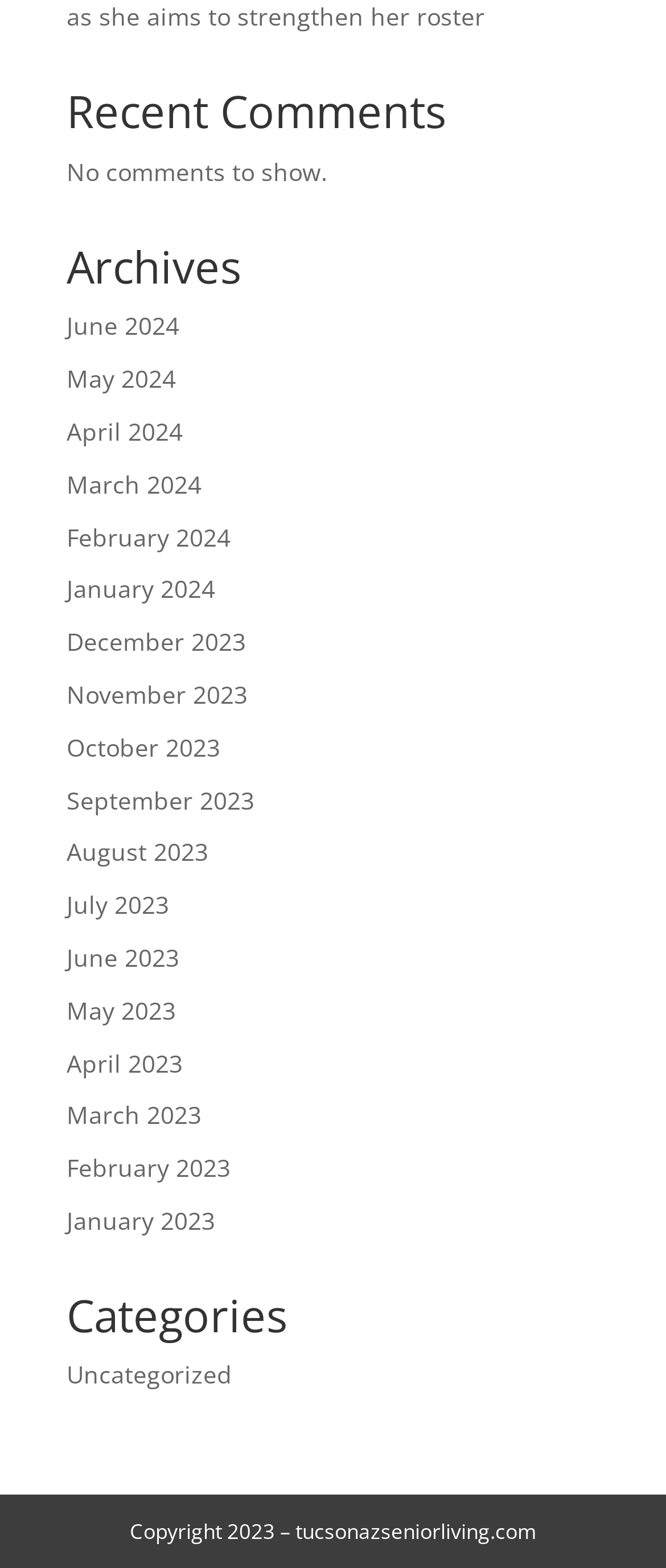Provide the bounding box coordinates for the specified HTML element described in this description: "Uncategorized". The coordinates should be four float numbers ranging from 0 to 1, in the format [left, top, right, bottom].

[0.1, 0.866, 0.349, 0.886]